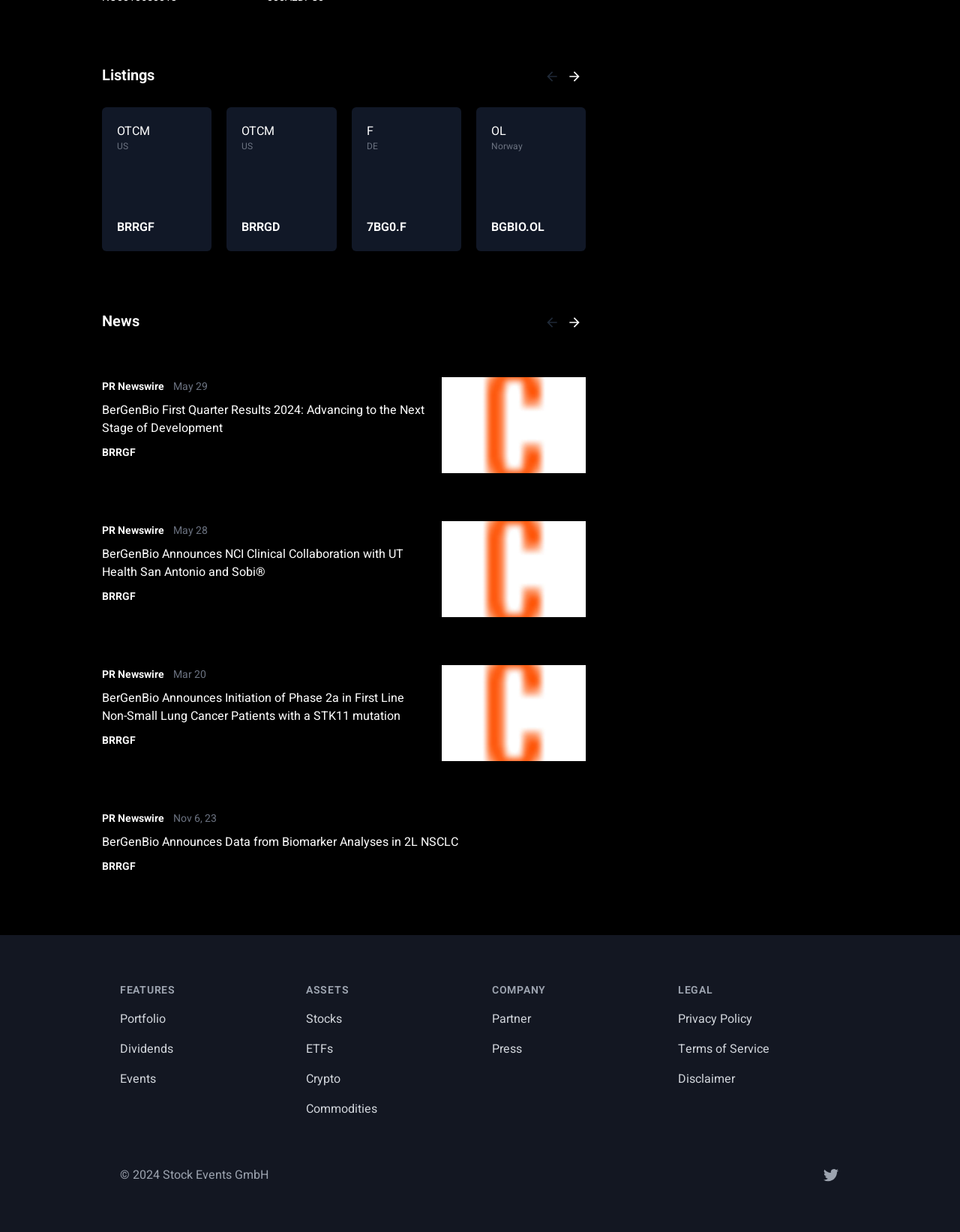Give the bounding box coordinates for the element described by: "Privacy Policy".

[0.706, 0.82, 0.784, 0.834]